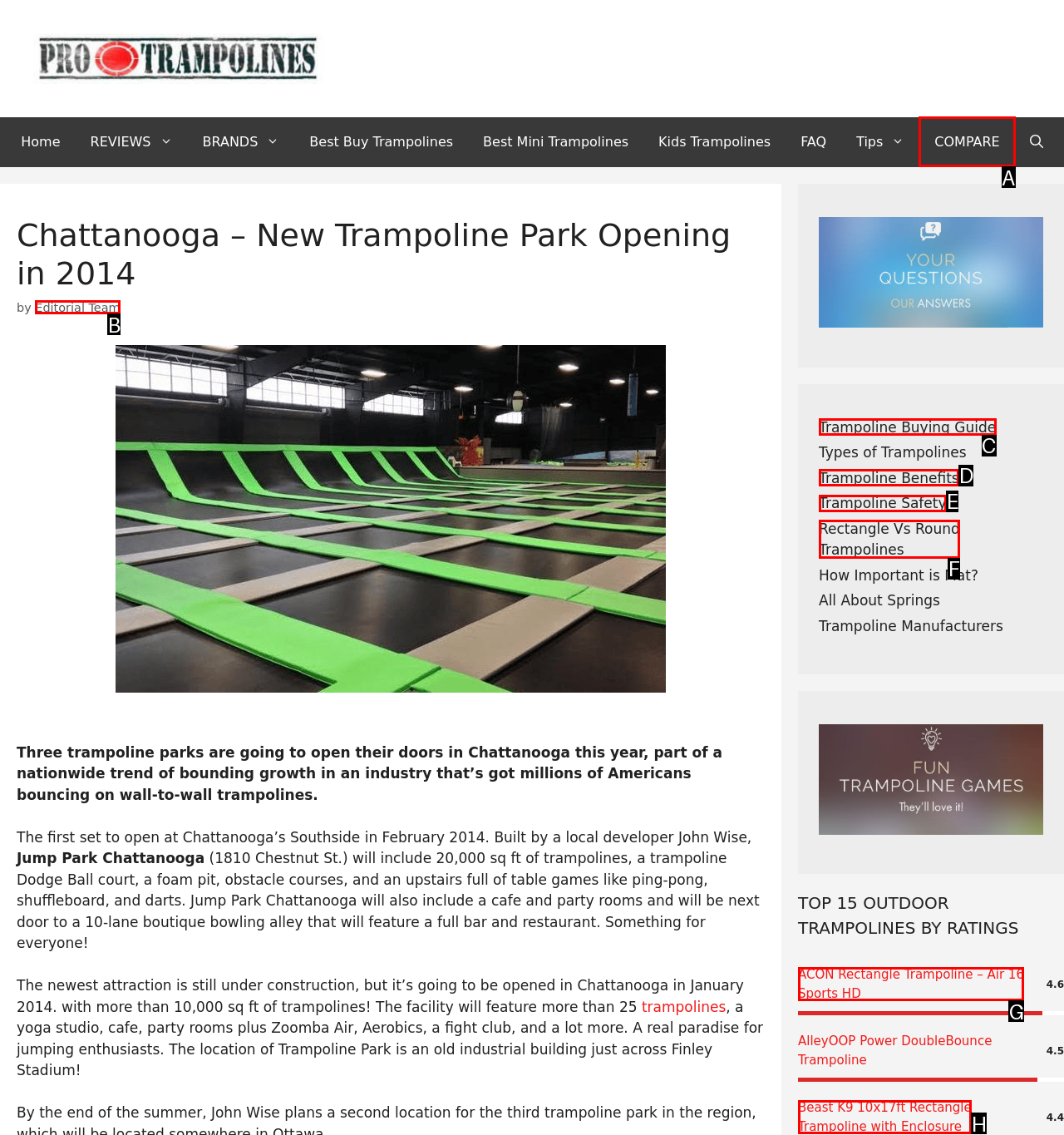Determine the letter of the UI element that you need to click to perform the task: Click on the 'More' button.
Provide your answer with the appropriate option's letter.

None